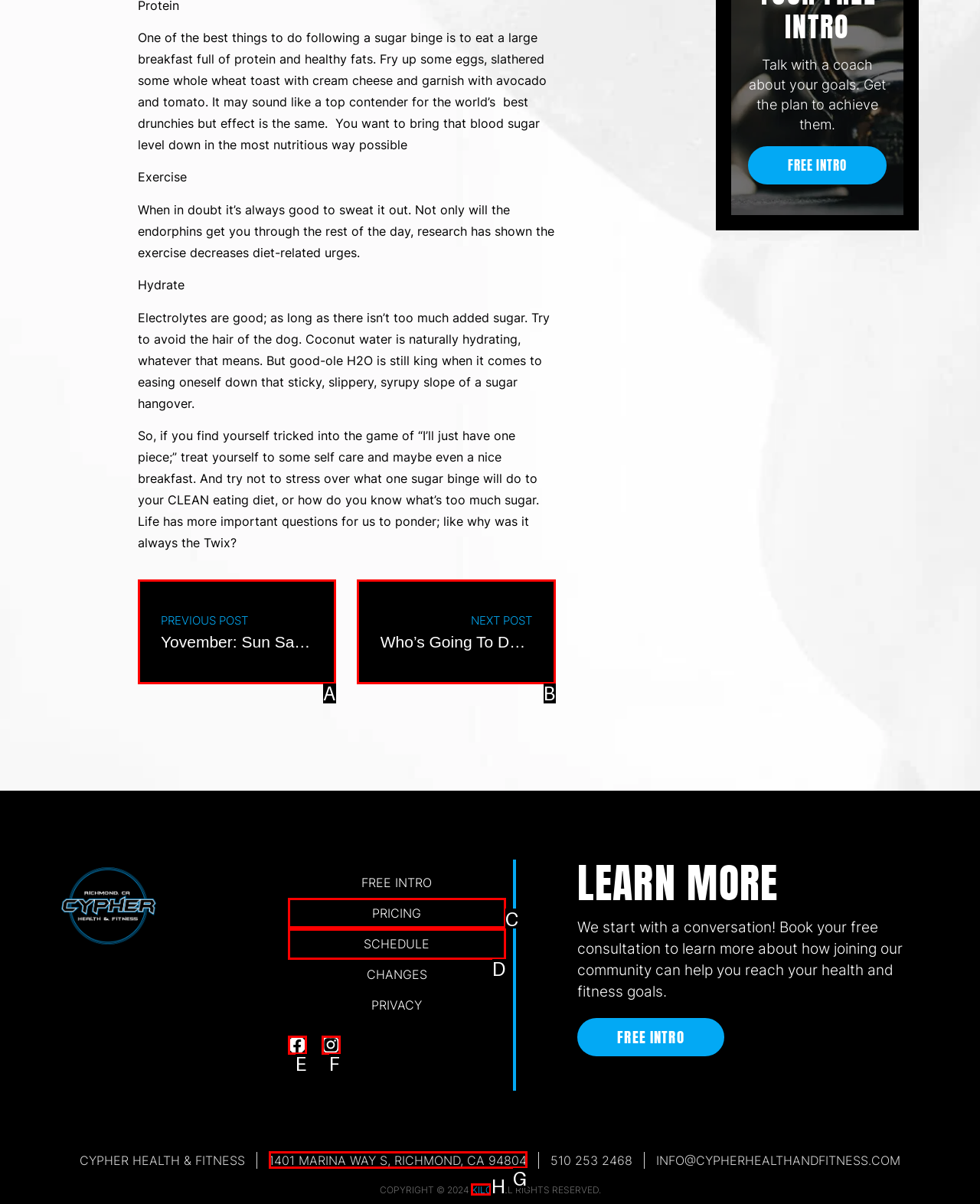Find the appropriate UI element to complete the task: check out Concerts. Indicate your choice by providing the letter of the element.

None